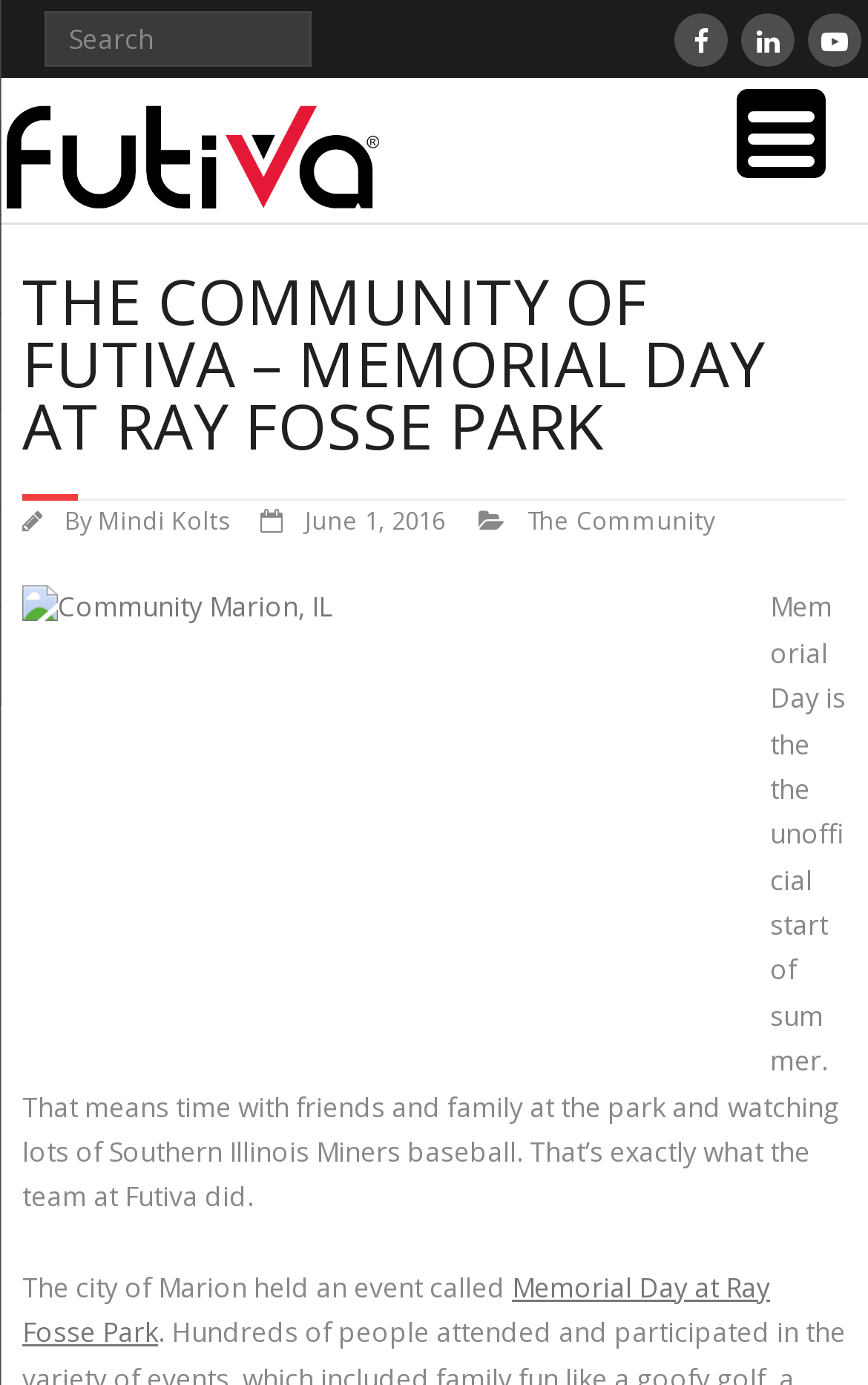Identify the text that serves as the heading for the webpage and generate it.

THE COMMUNITY OF FUTIVA – MEMORIAL DAY AT RAY FOSSE PARK